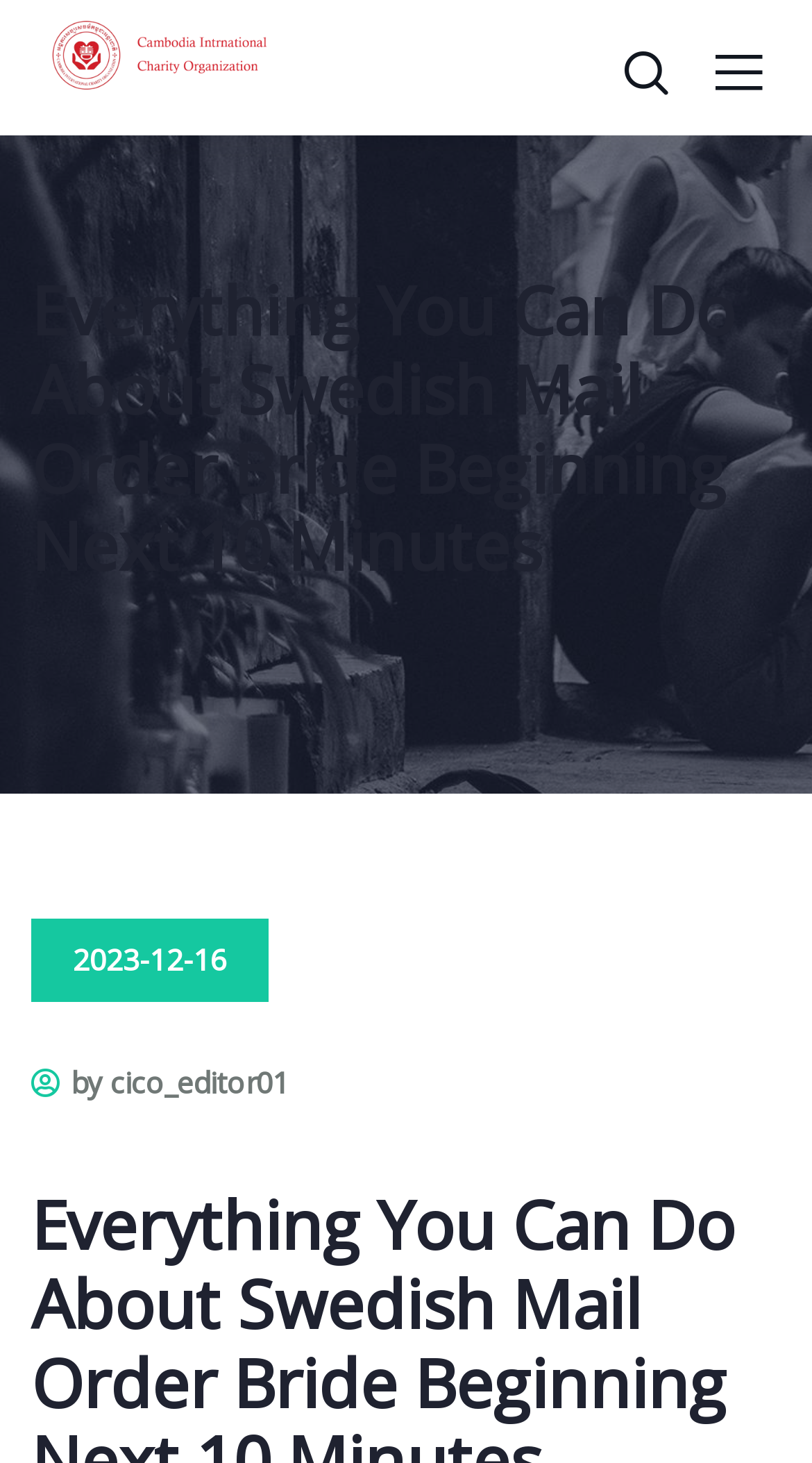Find the UI element described as: "alt="cico"" and predict its bounding box coordinates. Ensure the coordinates are four float numbers between 0 and 1, [left, top, right, bottom].

[0.051, 0.02, 0.359, 0.051]